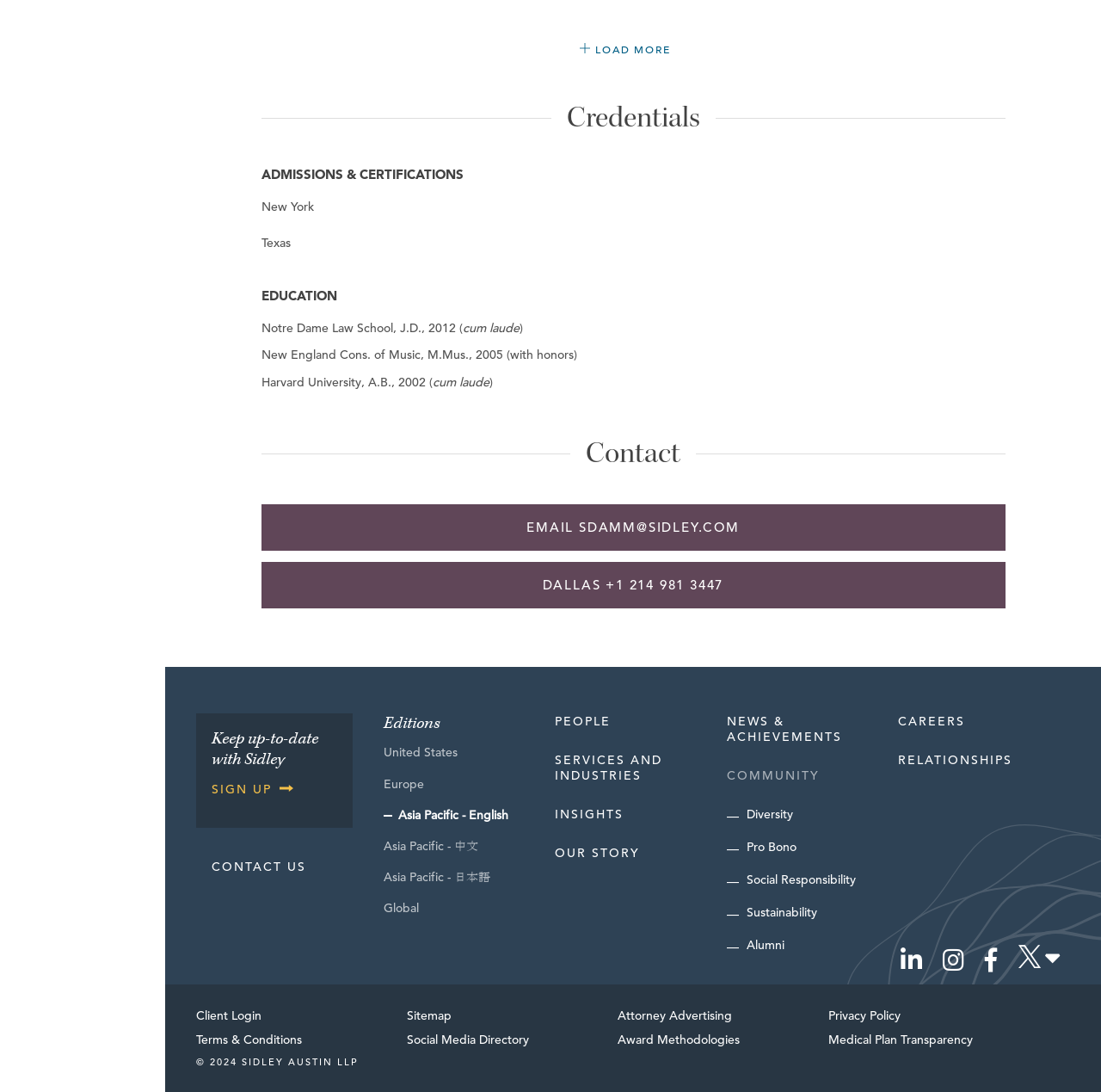Determine the bounding box coordinates for the UI element with the following description: "Careers". The coordinates should be four float numbers between 0 and 1, represented as [left, top, right, bottom].

[0.816, 0.653, 0.877, 0.667]